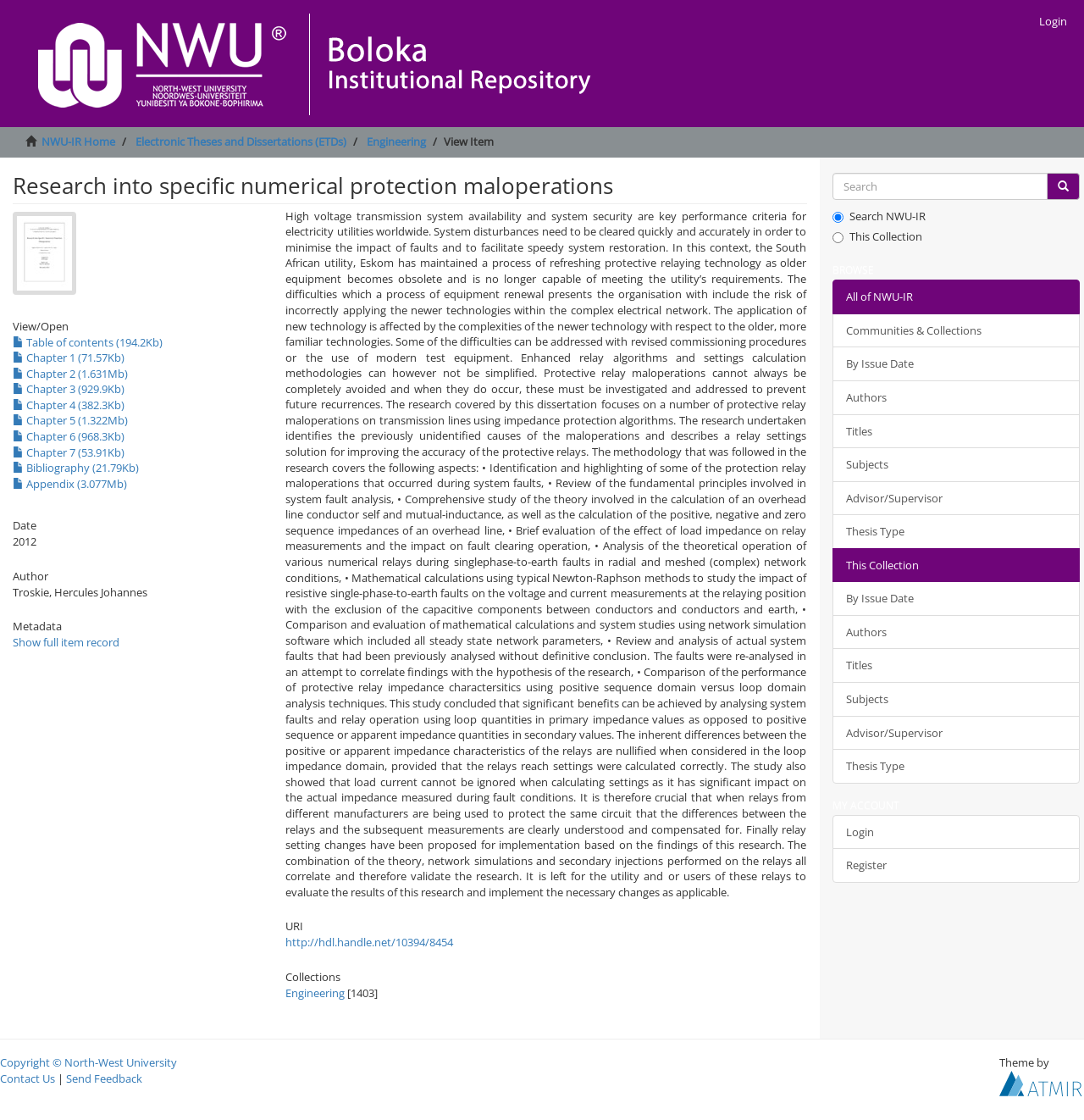Please identify the bounding box coordinates of the element's region that I should click in order to complete the following instruction: "Go to the Engineering collection". The bounding box coordinates consist of four float numbers between 0 and 1, i.e., [left, top, right, bottom].

[0.264, 0.88, 0.318, 0.893]